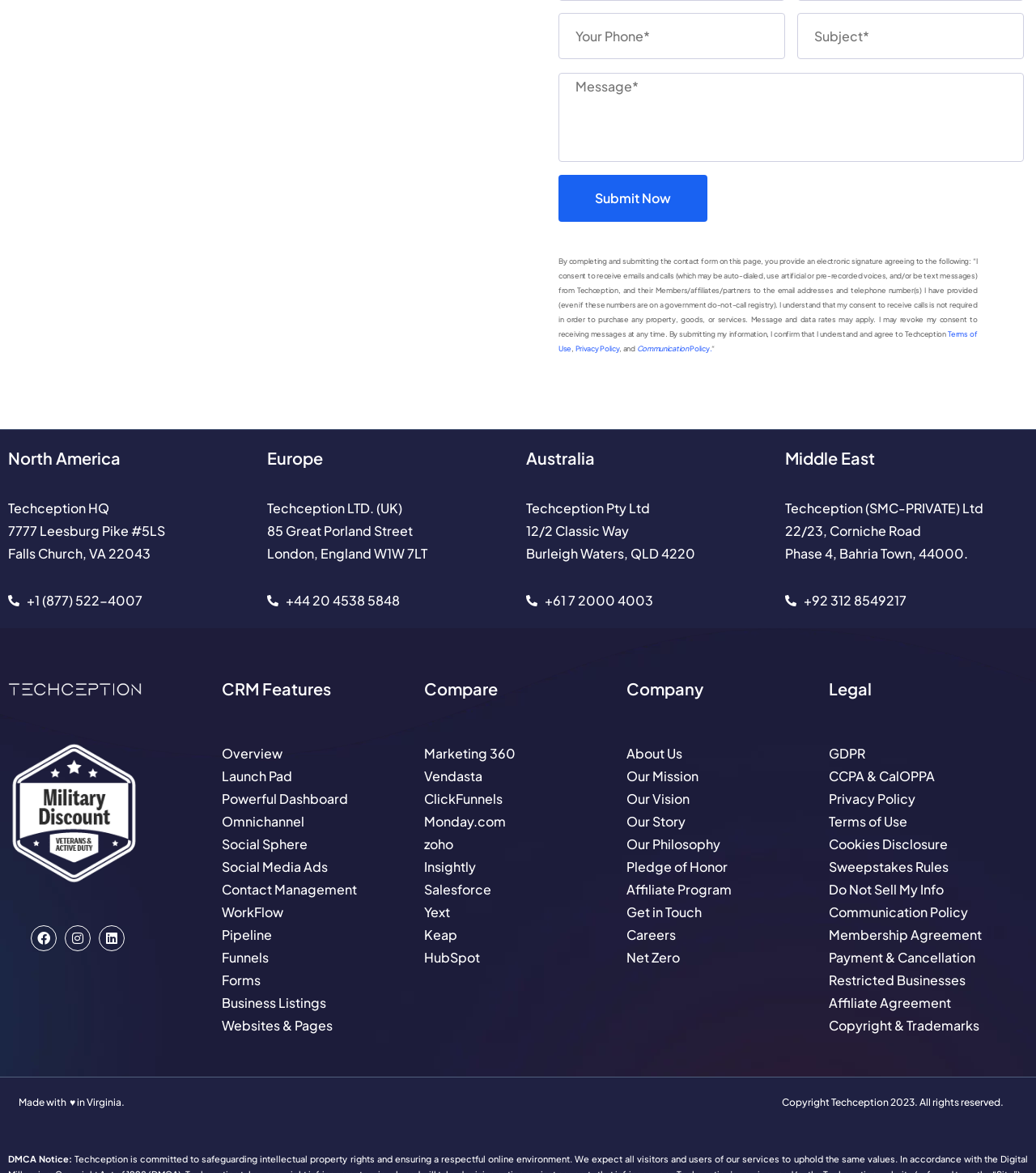What are the different regions listed on the webpage?
Look at the image and answer the question using a single word or phrase.

North America, Europe, Australia, Middle East